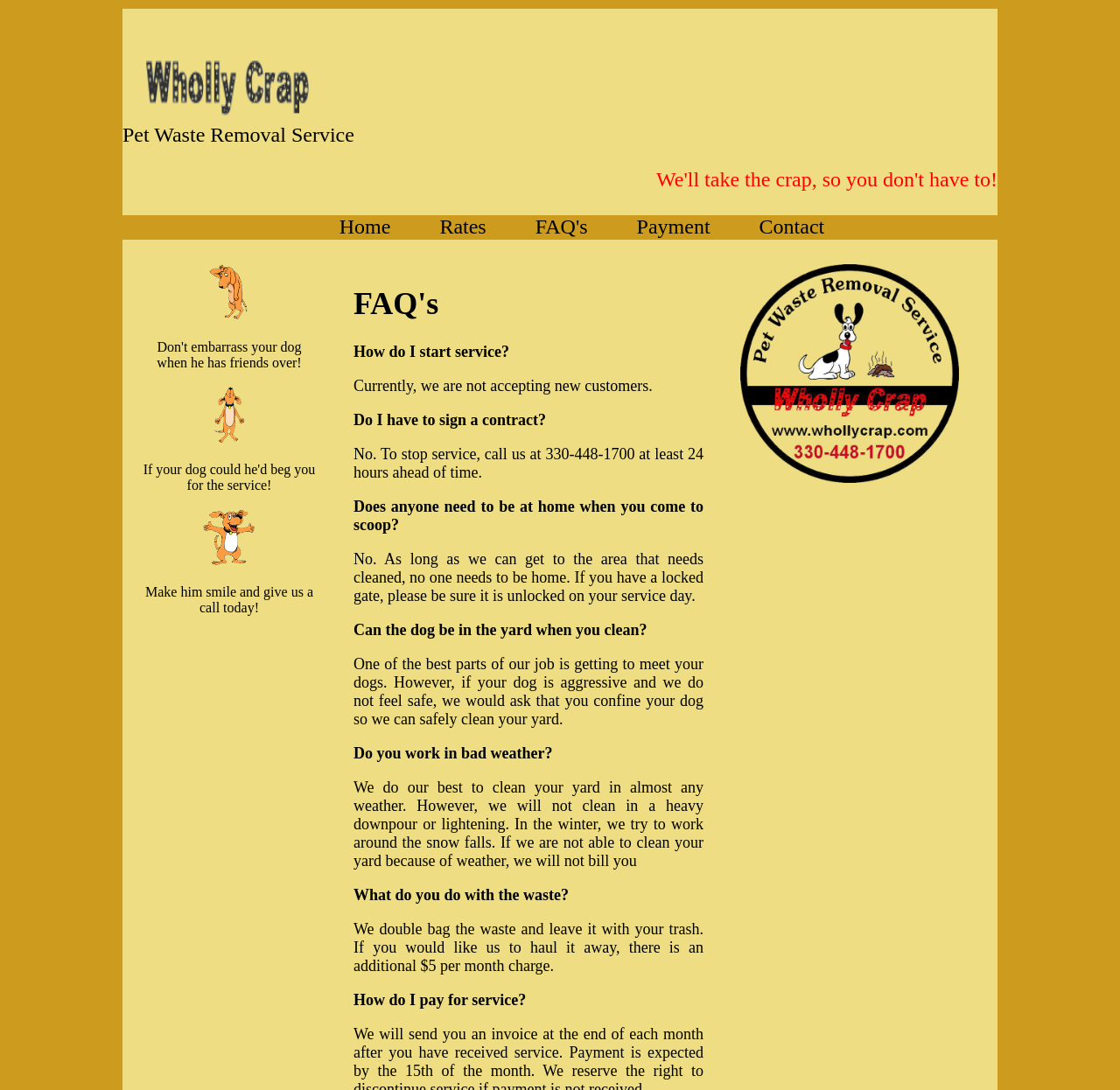Find and provide the bounding box coordinates for the UI element described with: "Rates".

[0.353, 0.197, 0.434, 0.218]